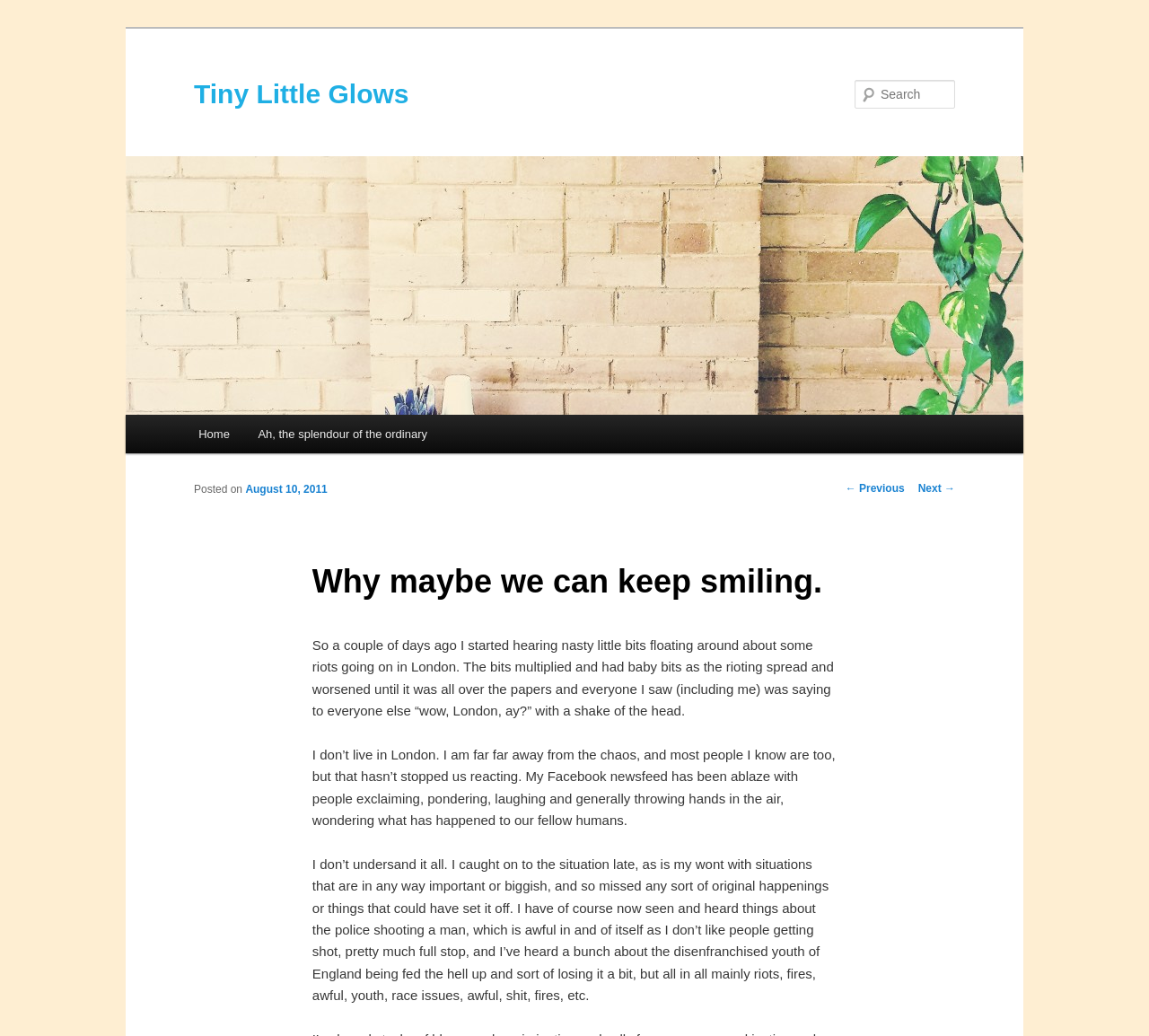Offer a thorough description of the webpage.

The webpage is titled "Why maybe we can keep smiling. | Tiny Little Glows" and appears to be a blog post. At the top, there is a link to "Skip to primary content" followed by a heading that reads "Tiny Little Glows", which is also a link. Below this, there is a large image with the same title, "Tiny Little Glows", taking up most of the width of the page.

On the top right, there is a search bar with a label "Search" and a textbox to input search queries. Next to the search bar, there is a heading that reads "Main menu" with links to "Home" and "Ah, the splendour of the ordinary" below it.

The main content of the page is a blog post titled "Why maybe we can keep smiling." The post is divided into several paragraphs of text, with the first paragraph discussing riots in London and people's reactions to it on social media. The subsequent paragraphs continue the discussion, mentioning the police shooting a man and the disenfranchised youth of England.

At the bottom of the page, there are links to navigate to previous and next posts, labeled "← Previous" and "Next →" respectively.